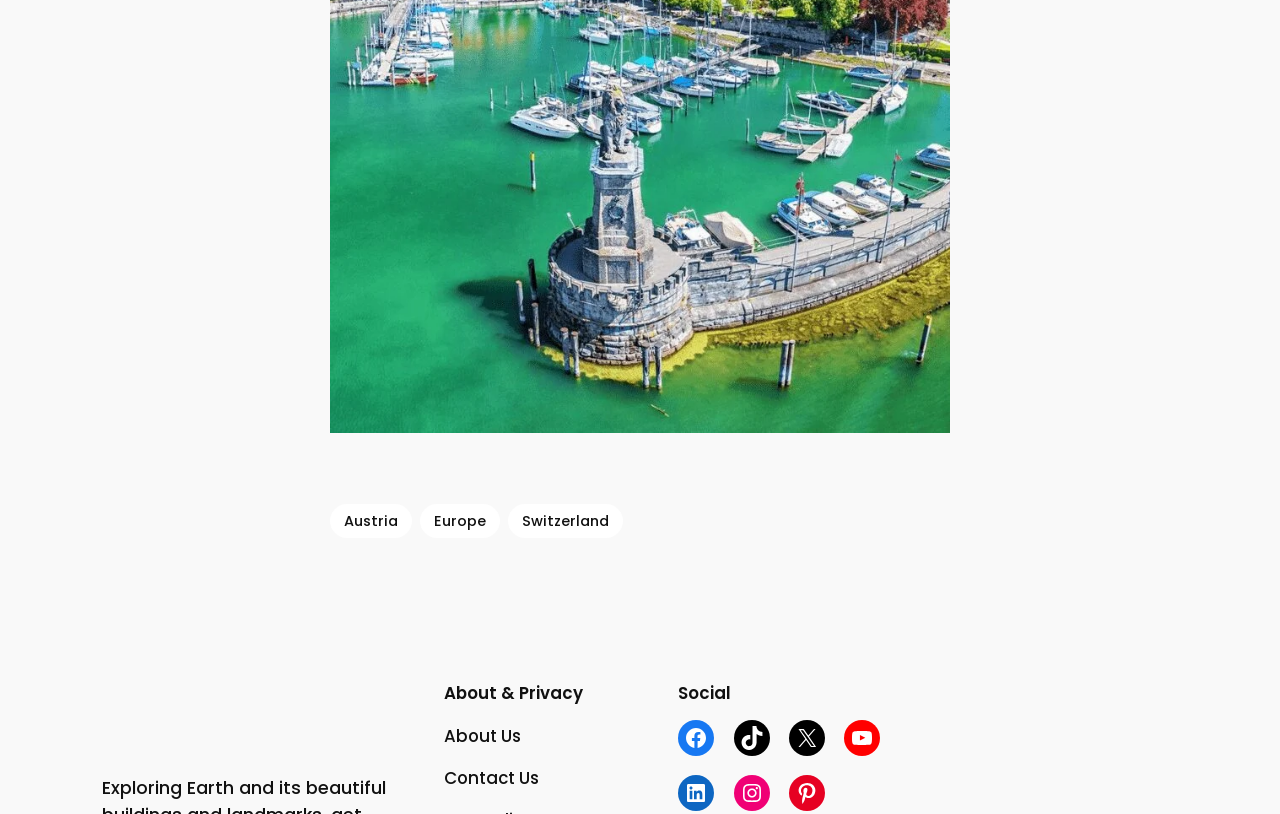Reply to the question with a single word or phrase:
How many sections are there in the webpage?

3